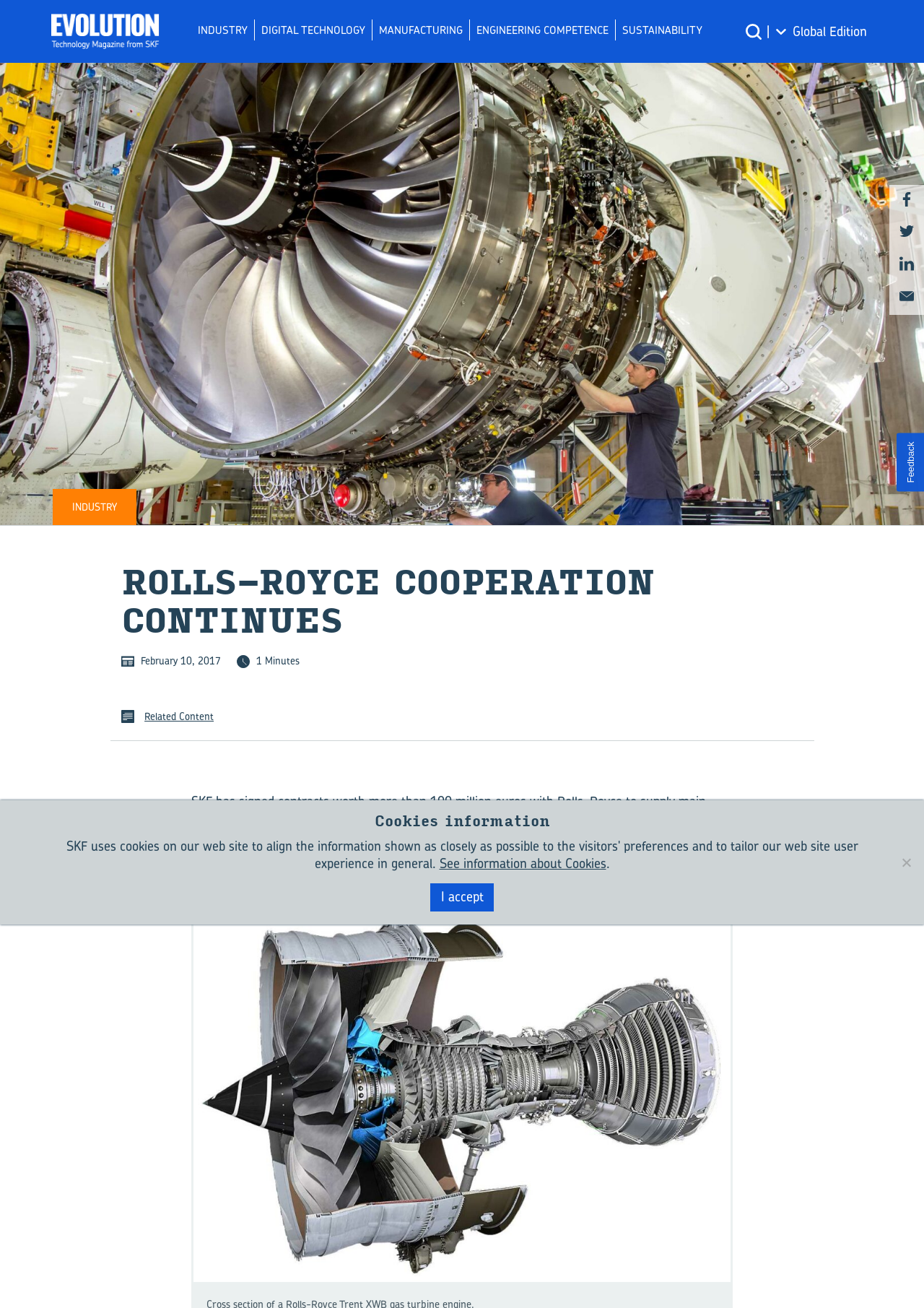Create a detailed summary of the webpage's content and design.

The webpage appears to be an article about Rolls-Royce cooperation, with a focus on a specific partnership or deal. At the top of the page, there is a banner with a link and an image. Below the banner, there are five links to different categories: INDUSTRY, DIGITAL TECHNOLOGY, MANUFACTURING, ENGINEERING COMPETENCE, and SUSTAINABILITY.

To the right of these links, there is a dropdown menu with a list item labeled "Global Edition". Below this menu, there is a large image with a caption "Rolls-Royce cooperation continues". Above the image, there is a heading that reads "ROLLS-ROYCE COOPERATION CONTINUES".

Below the image, there is a section with a date "February 10, 2017" and a duration "1 Minute". Next to this section, there is a link to "Related Content". The main content of the article is a block of text that describes a partnership between SKF and Rolls-Royce, where SKF will supply main shaft bearings for Rolls-Royce's new gas turbine engine programmes. This text block contains a link to an unknown destination.

At the bottom of the page, there are social media links to share the article on Facebook, Twitter, LinkedIn, and via email. There is also a cookie notice dialog box that appears at the bottom of the page, with links to learn more about cookies and to accept or decline them.